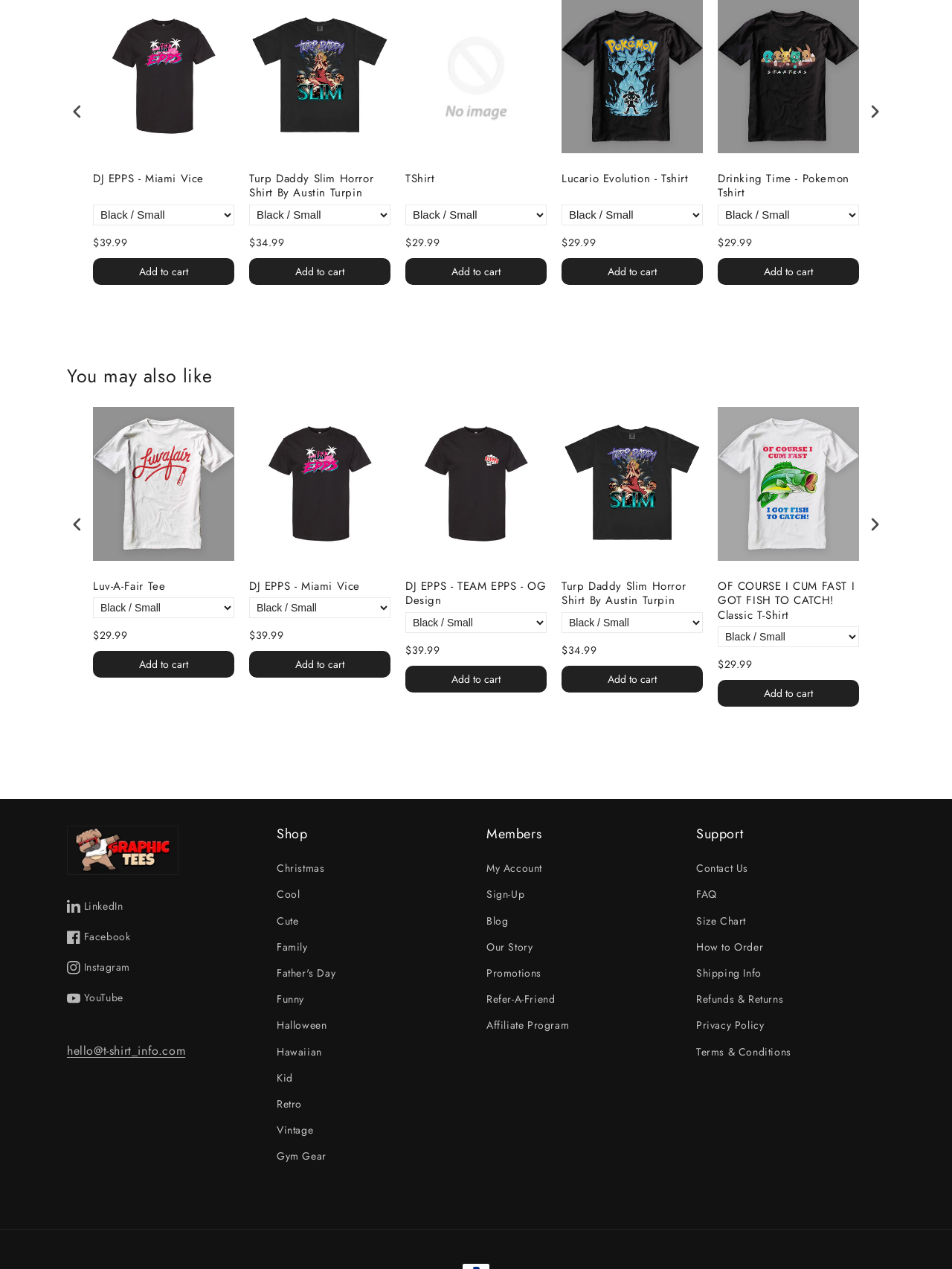Determine the bounding box coordinates of the section I need to click to execute the following instruction: "Select a size from the combobox for the 'Turp Daddy Slim Horror Shirt By Austin Turpin'". Provide the coordinates as four float numbers between 0 and 1, i.e., [left, top, right, bottom].

[0.262, 0.161, 0.41, 0.178]